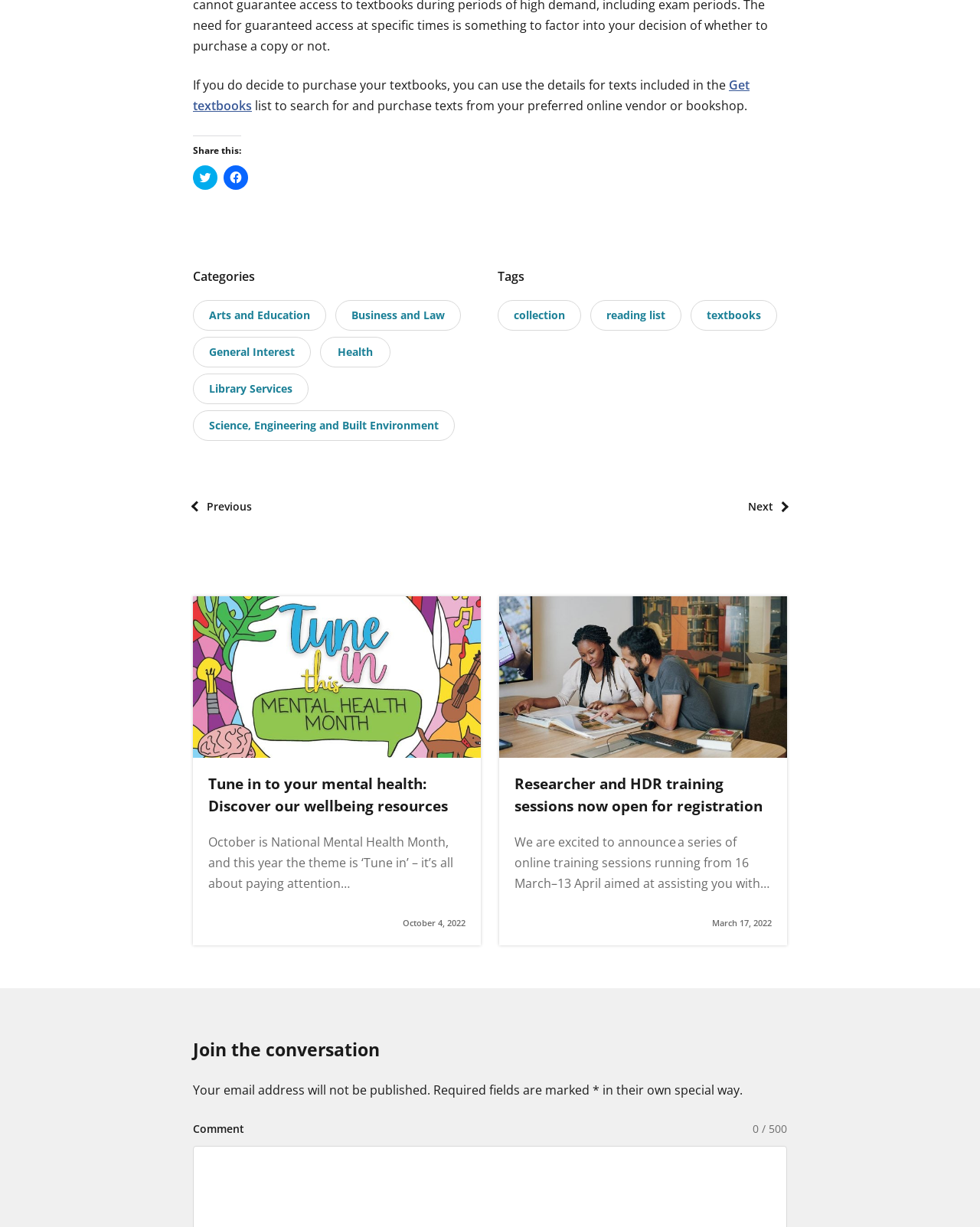Identify the bounding box coordinates of the area that should be clicked in order to complete the given instruction: "View posts in Arts and Education category". The bounding box coordinates should be four float numbers between 0 and 1, i.e., [left, top, right, bottom].

[0.197, 0.244, 0.333, 0.269]